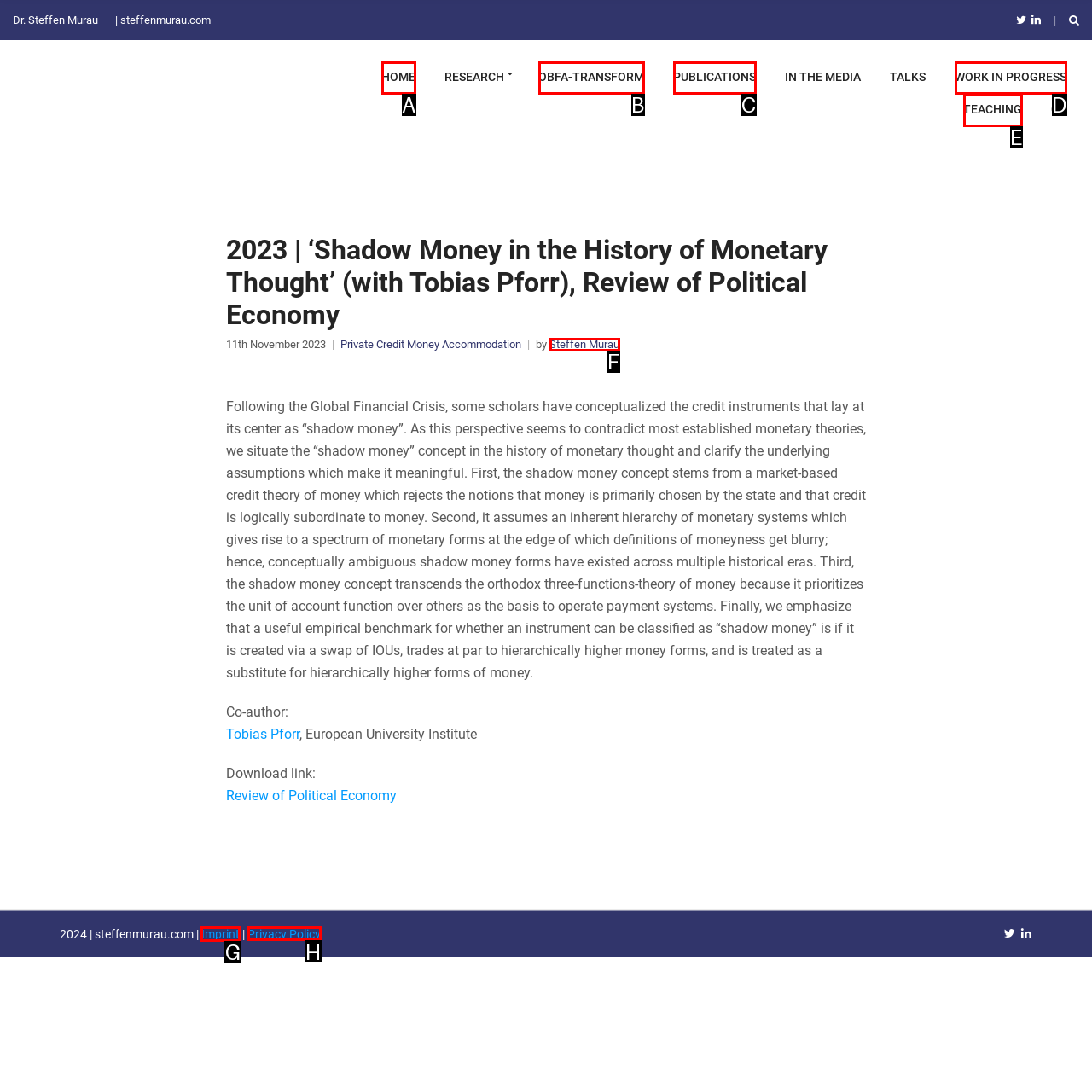Indicate which lettered UI element to click to fulfill the following task: visit imprint
Provide the letter of the correct option.

G